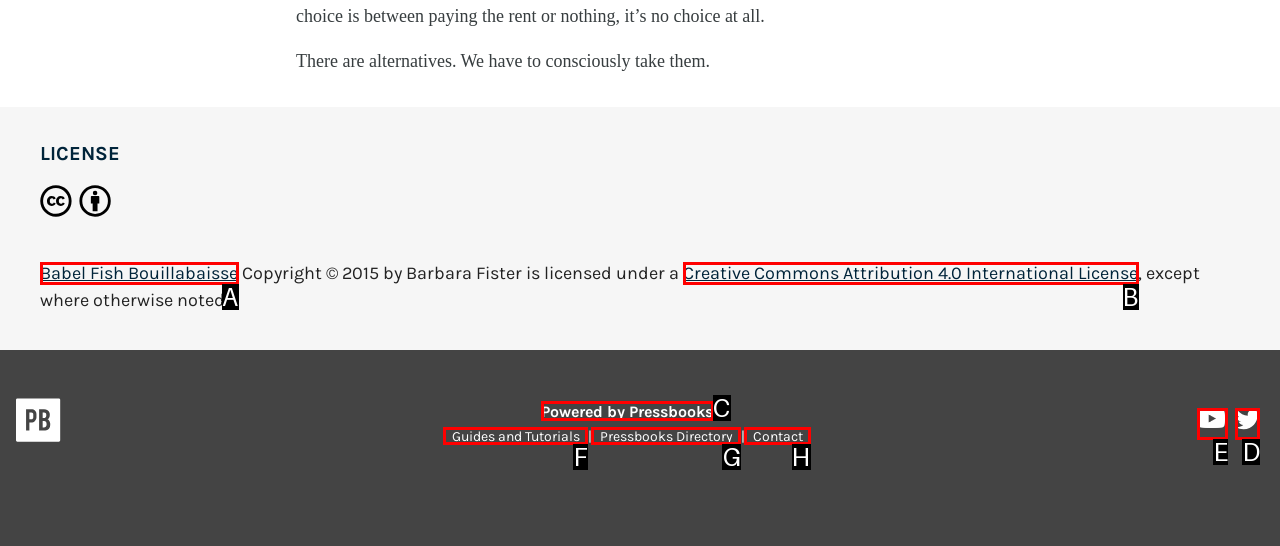Determine the correct UI element to click for this instruction: Contact Pressbooks. Respond with the letter of the chosen element.

H